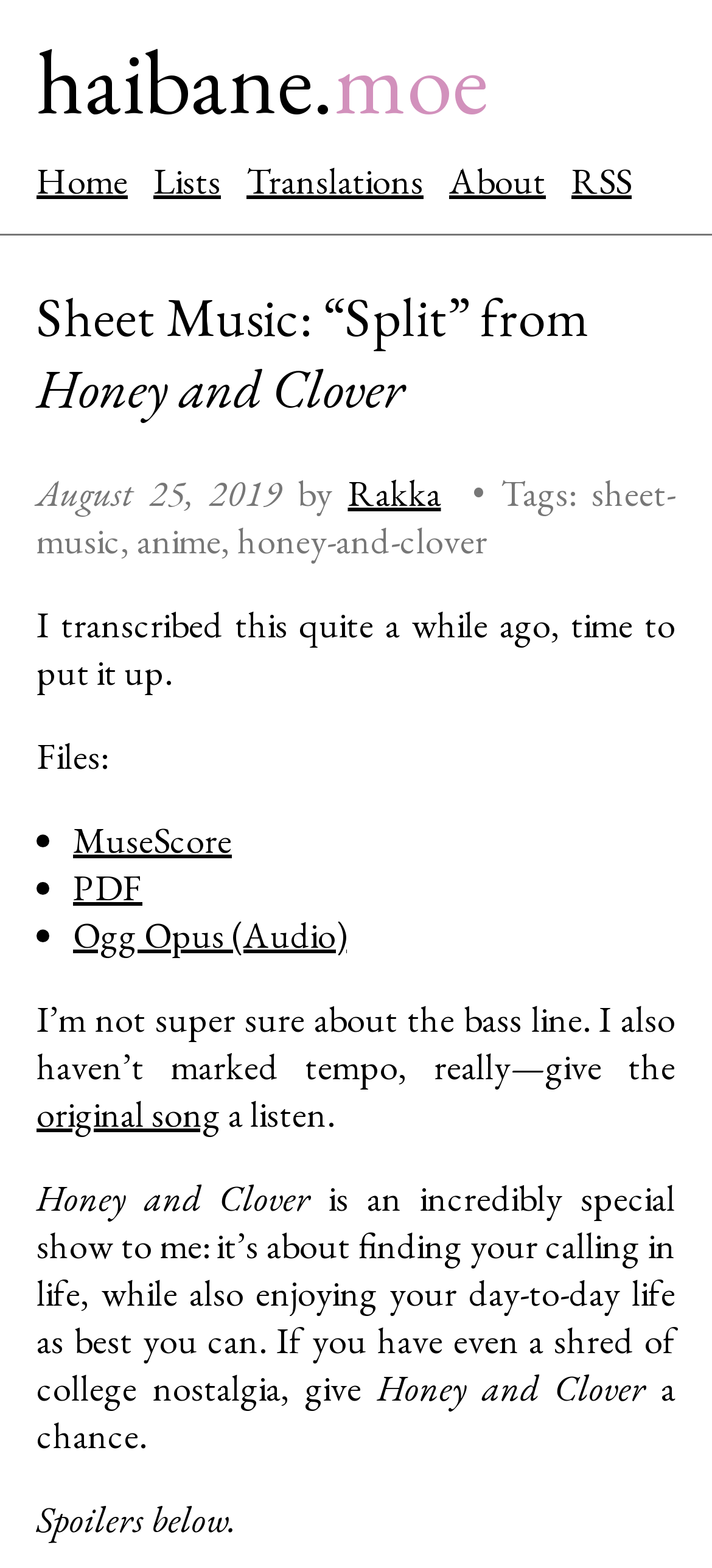Locate the bounding box coordinates of the element you need to click to accomplish the task described by this instruction: "visit translations".

[0.346, 0.1, 0.595, 0.13]